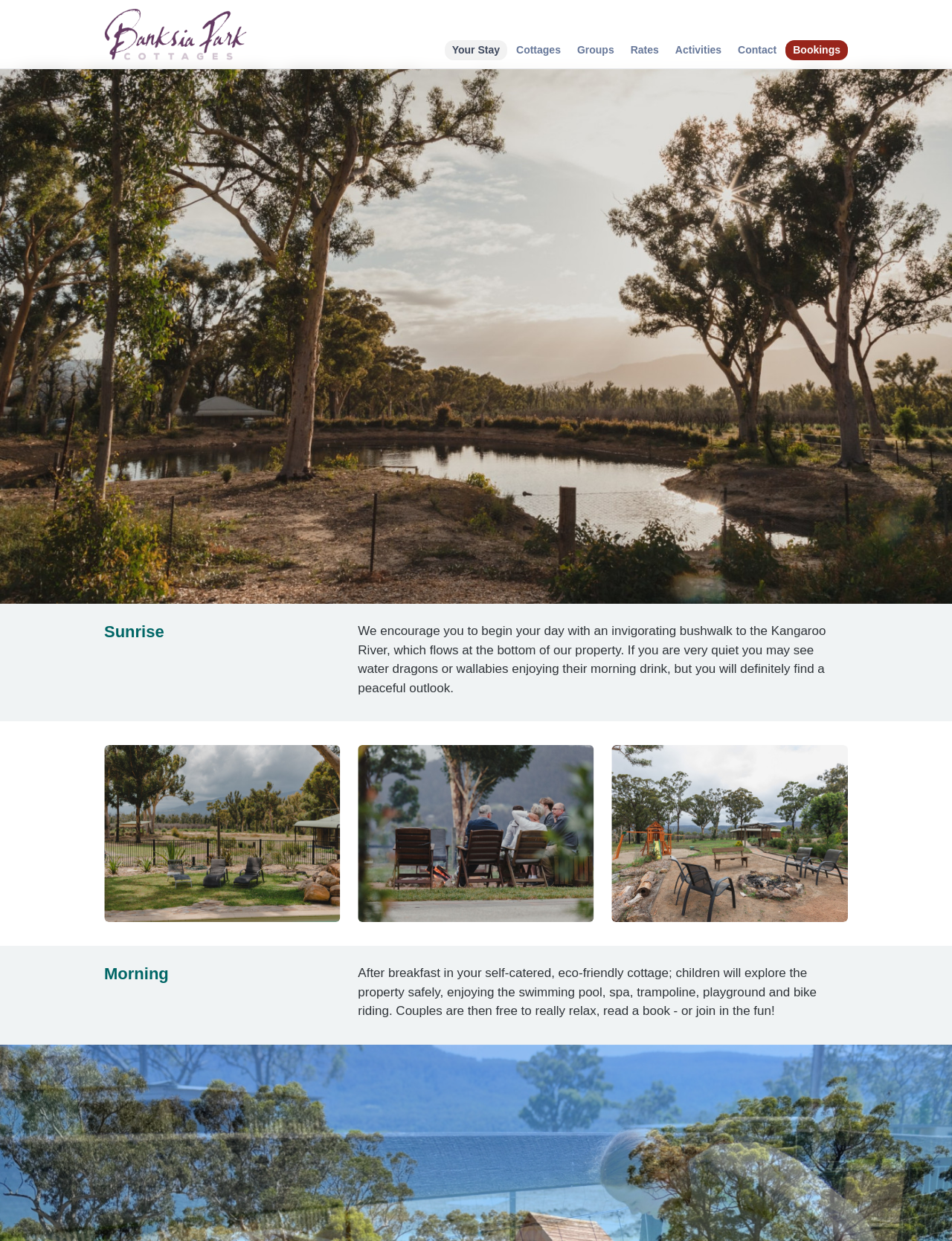What is the name of the cottages?
Using the details shown in the screenshot, provide a comprehensive answer to the question.

The name of the cottages can be found in the heading element at the top of the webpage, which reads 'Banksia Park Cottages'.